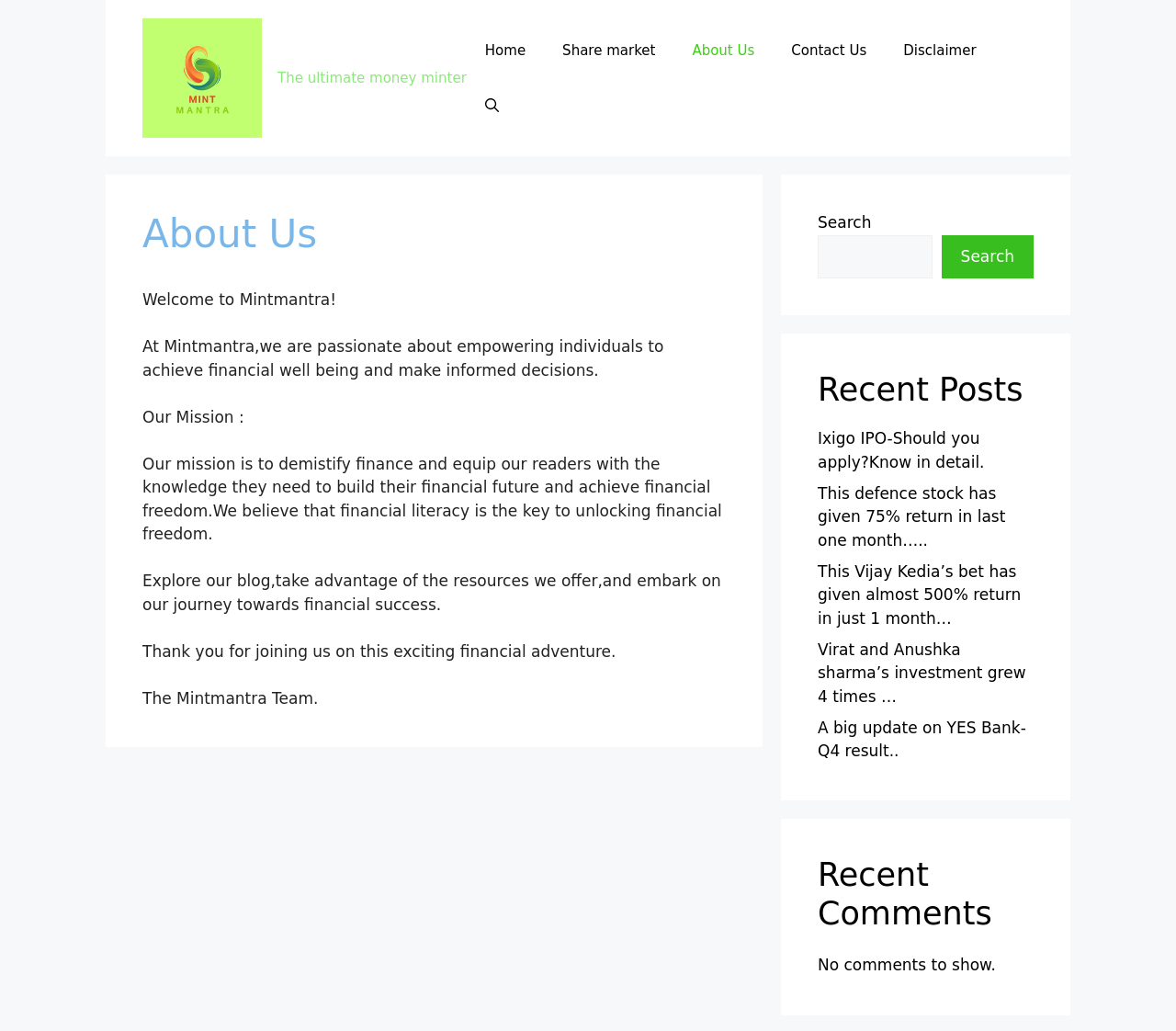What type of content is featured in the 'Recent Posts' section?
Examine the webpage screenshot and provide an in-depth answer to the question.

The 'Recent Posts' section is located in the complementary section on the right side of the webpage, and it features links to recent articles and news related to finance and investing.